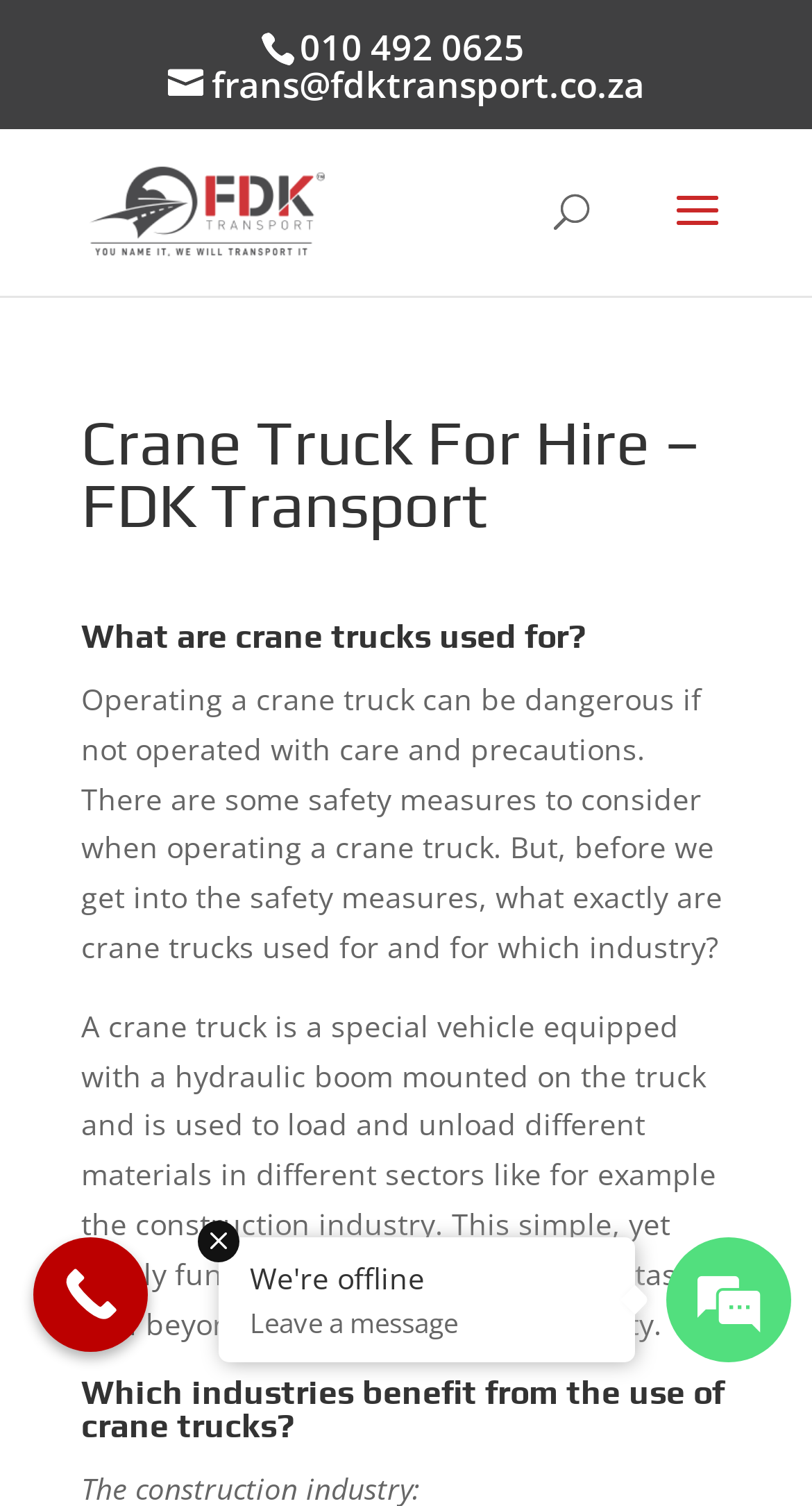What is a crane truck used for?
Based on the image, please offer an in-depth response to the question.

According to the webpage, a crane truck is a special vehicle equipped with a hydraulic boom mounted on the truck and is used to load and unload different materials in different sectors, such as the construction industry.